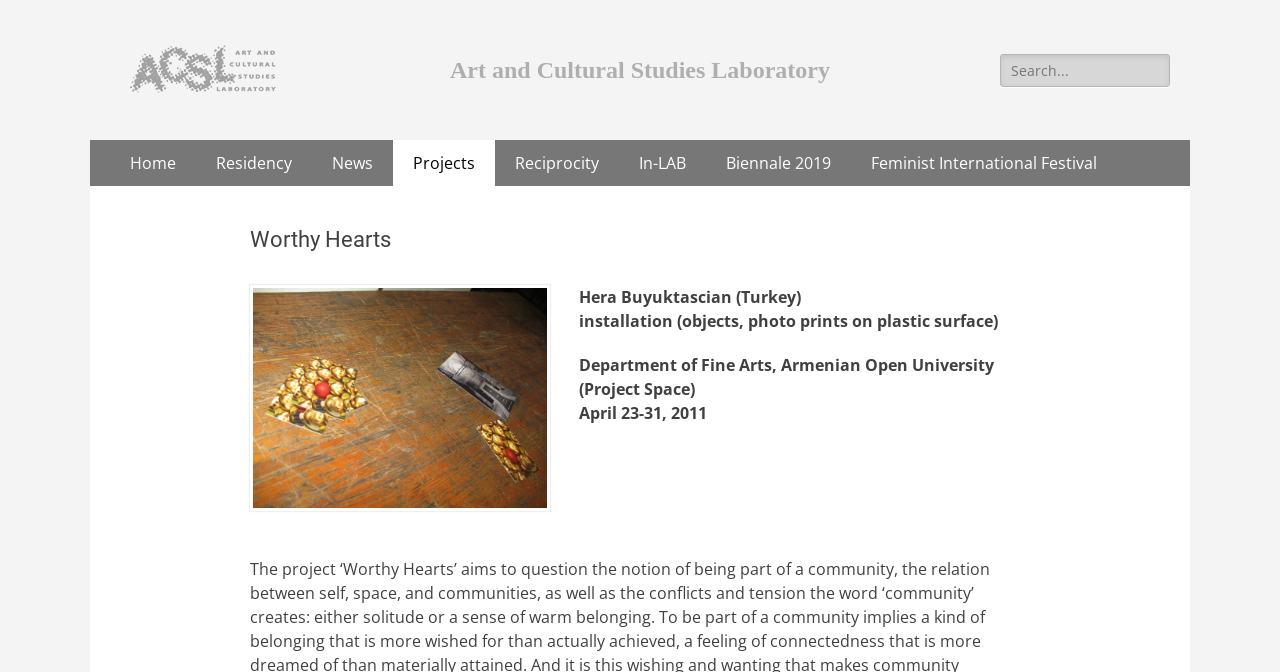Give an in-depth explanation of the webpage layout and content.

The webpage is about Art and Cultural Studies, specifically the Worthy Hearts – Art and Cultural Studies Laboratory. At the top-left corner, there is a link and a heading with the same text "Art and Cultural Studies Laboratory". Below this, there is a complementary section with a search bar, which includes a static text "Search for:" and a textbox. 

On the top-right corner, there is a heading "Primary Menu" with several links below it, including "Skip to content", "Home", "News", "Projects", "Reciprocity", "In-LAB", "Biennale 2019", and "Feminist International Festival". The "Feminist International Festival" link is followed by a section with a header, an image, and several static texts describing an art installation, including the artist's name, the installation's details, the location, and the dates.

There are a total of 3 headings, 7 links, 1 search bar, 1 textbox, 1 image, and 9 static texts on the webpage. The elements are organized in a hierarchical structure, with the main sections and subsections clearly defined.